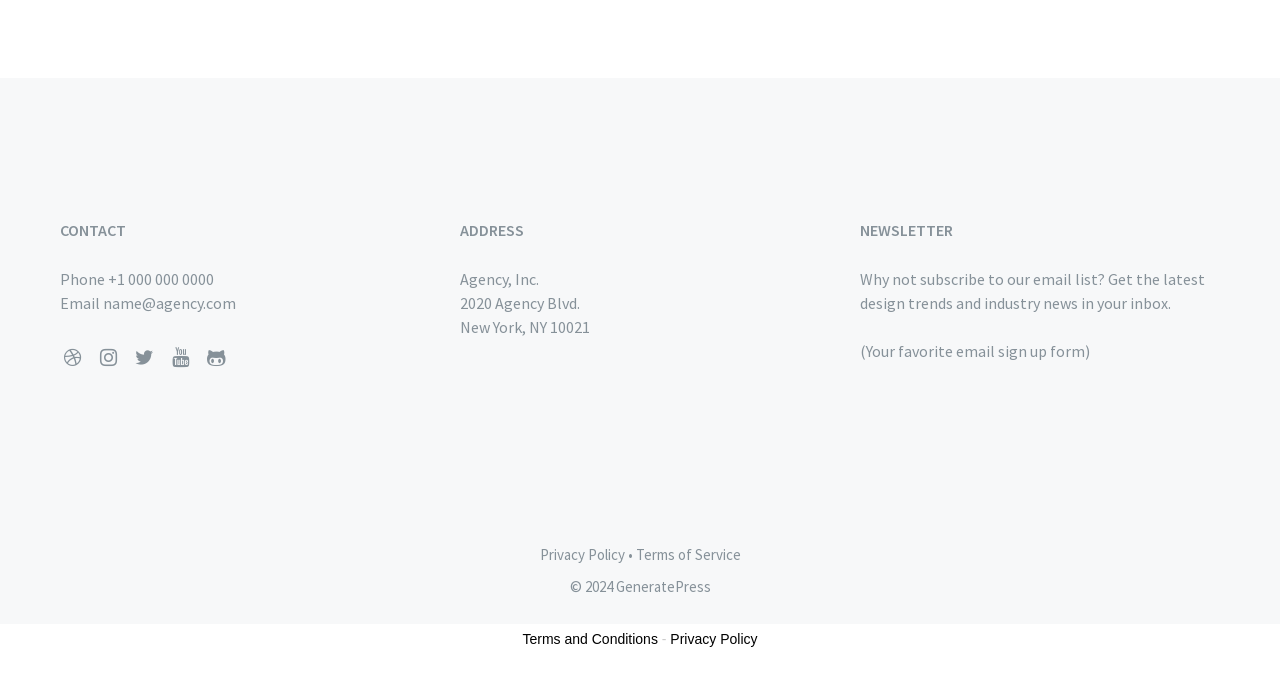Please identify the coordinates of the bounding box for the clickable region that will accomplish this instruction: "View Privacy Policy".

[0.421, 0.804, 0.488, 0.832]